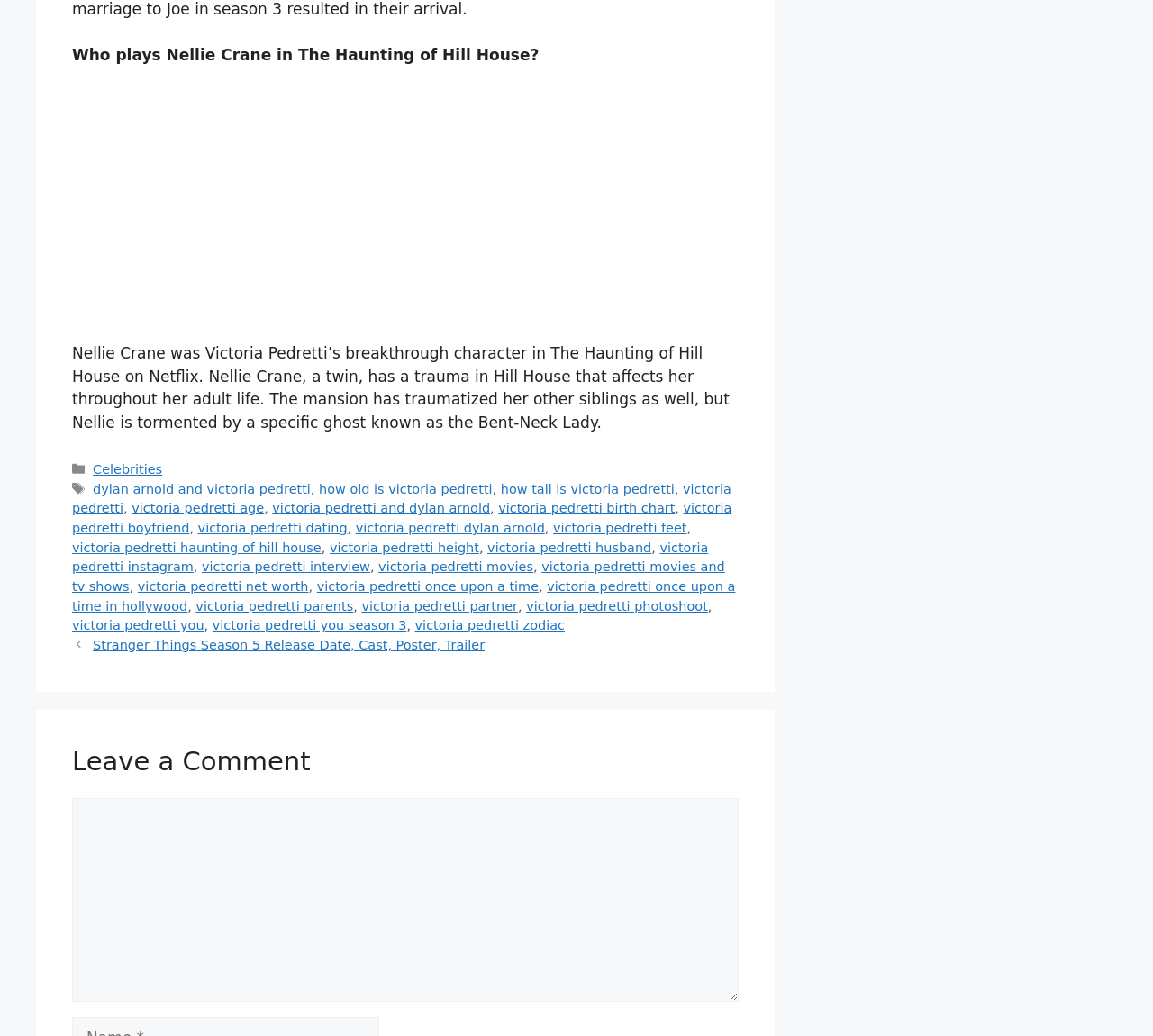Who plays Nellie Crane in The Haunting of Hill House?
Using the picture, provide a one-word or short phrase answer.

Victoria Pedretti